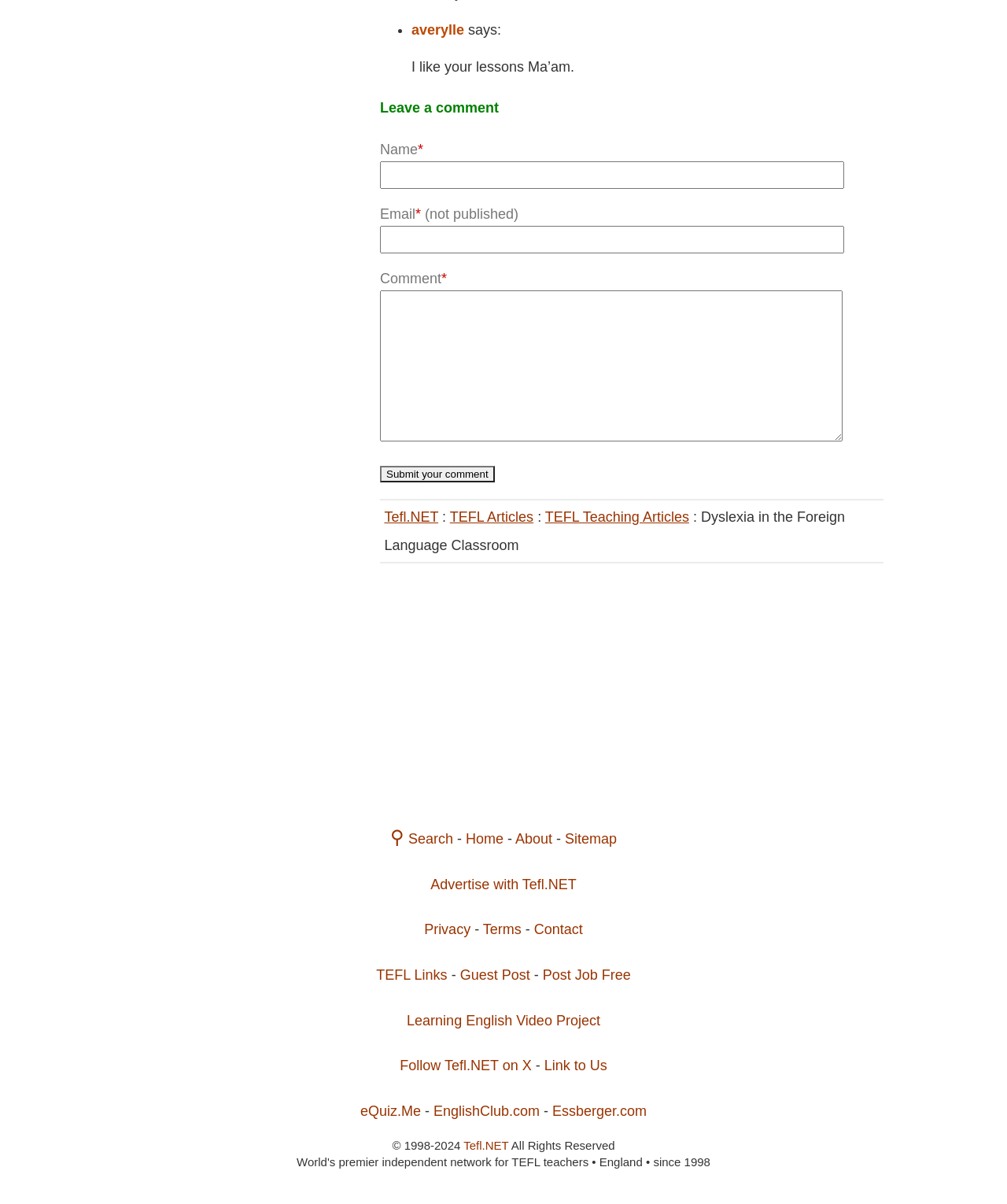Determine the bounding box coordinates of the target area to click to execute the following instruction: "Search."

[0.387, 0.69, 0.45, 0.703]